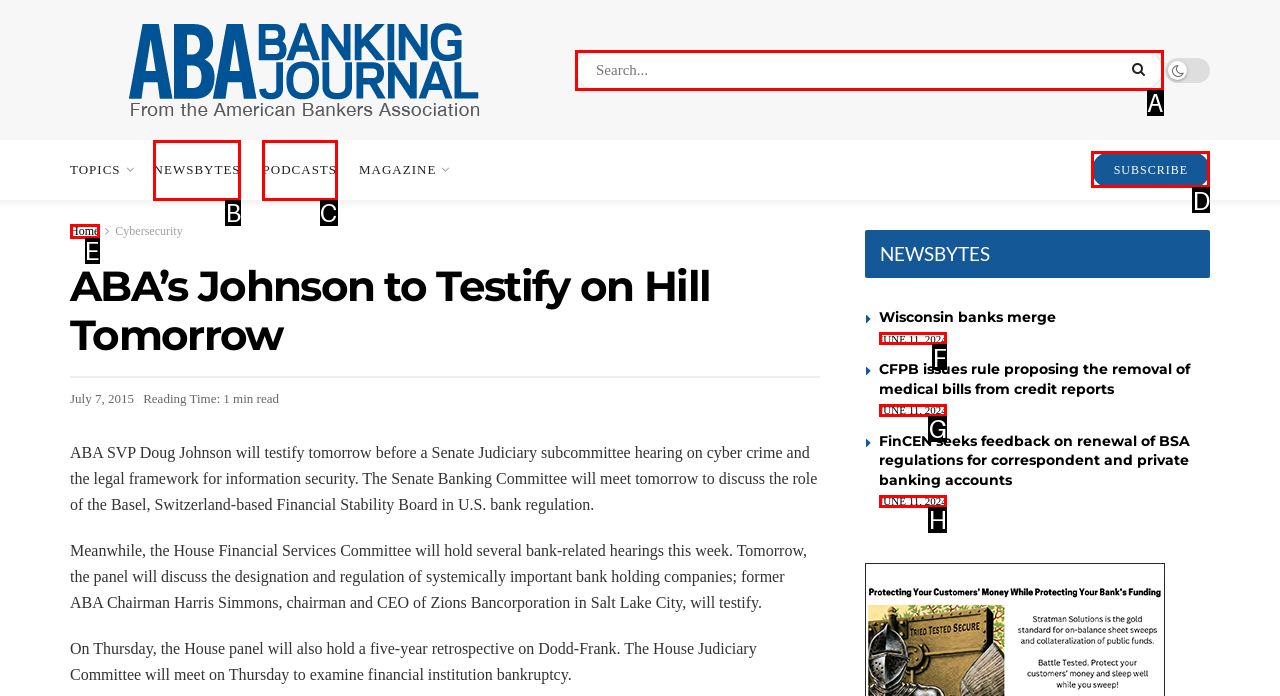Select the HTML element that needs to be clicked to carry out the task: Subscribe to the newsletter
Provide the letter of the correct option.

D